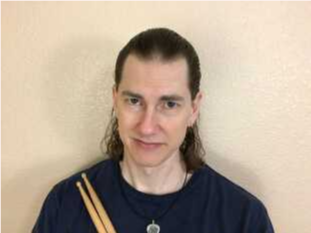Generate an elaborate caption for the given image.

The image features a person with long hair, wearing a dark blue shirt, holding a pair of drumsticks. The background is a light beige wall, highlighting the subject's serious expression as they look directly at the camera. This image is associated with the section titled "I NEED LOVIN'," which suggests a potential connection to music, particularly in the rock or alternative genres. The focus on drums hints at a musical theme, likely related to the lively and upbeat flavor of the song described in this section. This setting creates an engaging atmosphere, reflecting the energy and passion often found in musical performances.